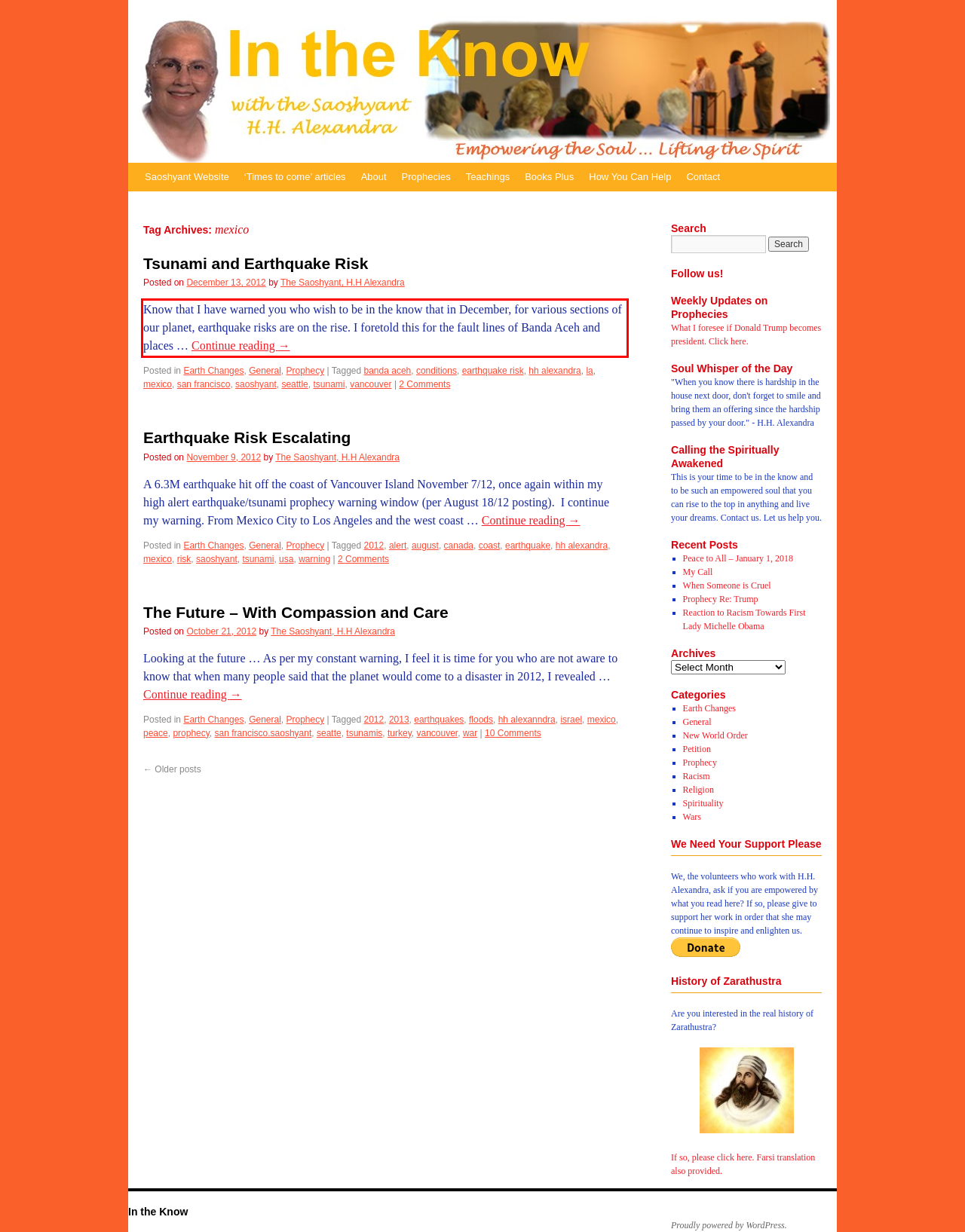Given a screenshot of a webpage, locate the red bounding box and extract the text it encloses.

Know that I have warned you who wish to be in the know that in December, for various sections of our planet, earthquake risks are on the rise. I foretold this for the fault lines of Banda Aceh and places … Continue reading →